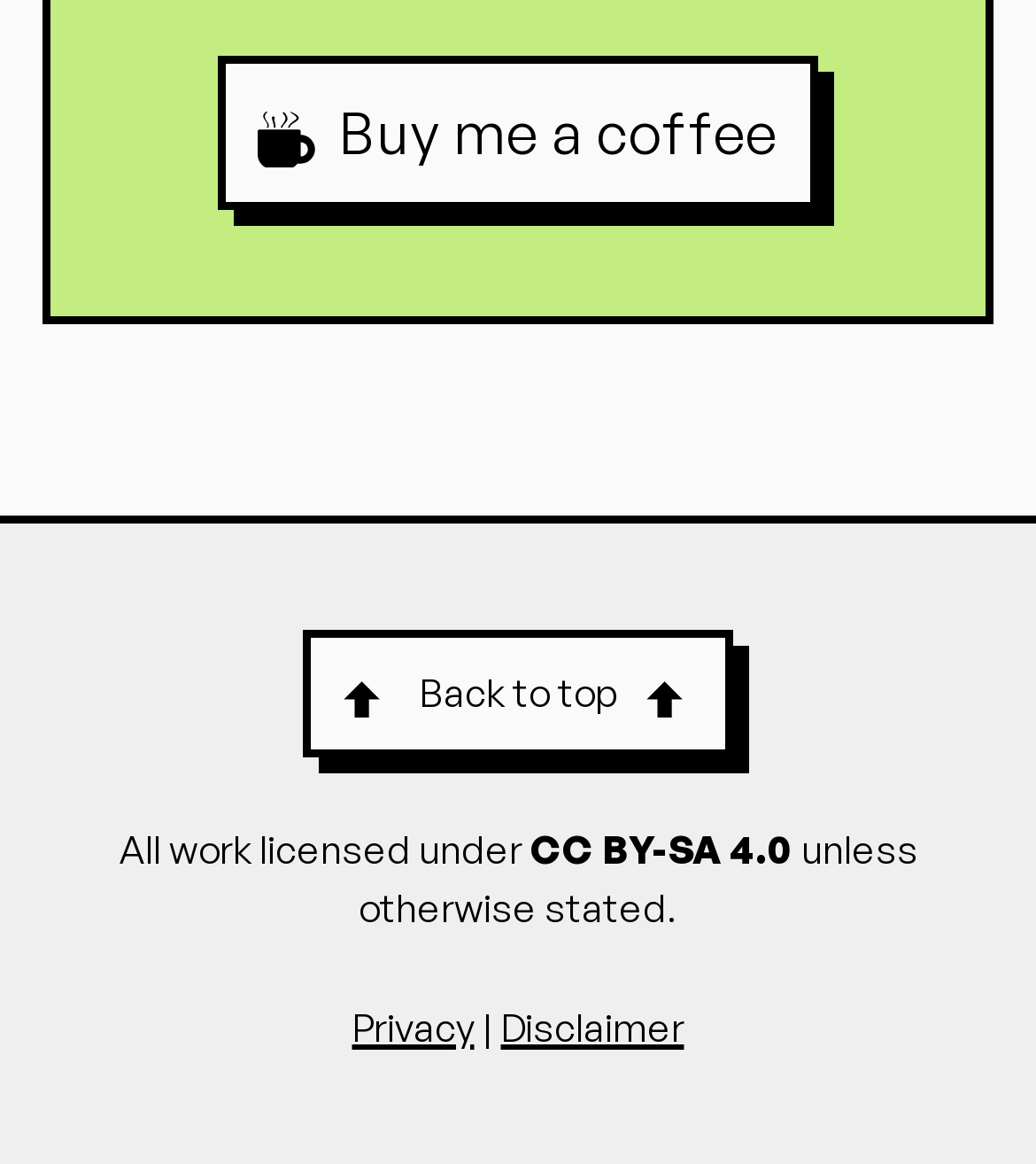Using the webpage screenshot and the element description Disclaimer, determine the bounding box coordinates. Specify the coordinates in the format (top-left x, top-left y, bottom-right x, bottom-right y) with values ranging from 0 to 1.

[0.483, 0.861, 0.66, 0.902]